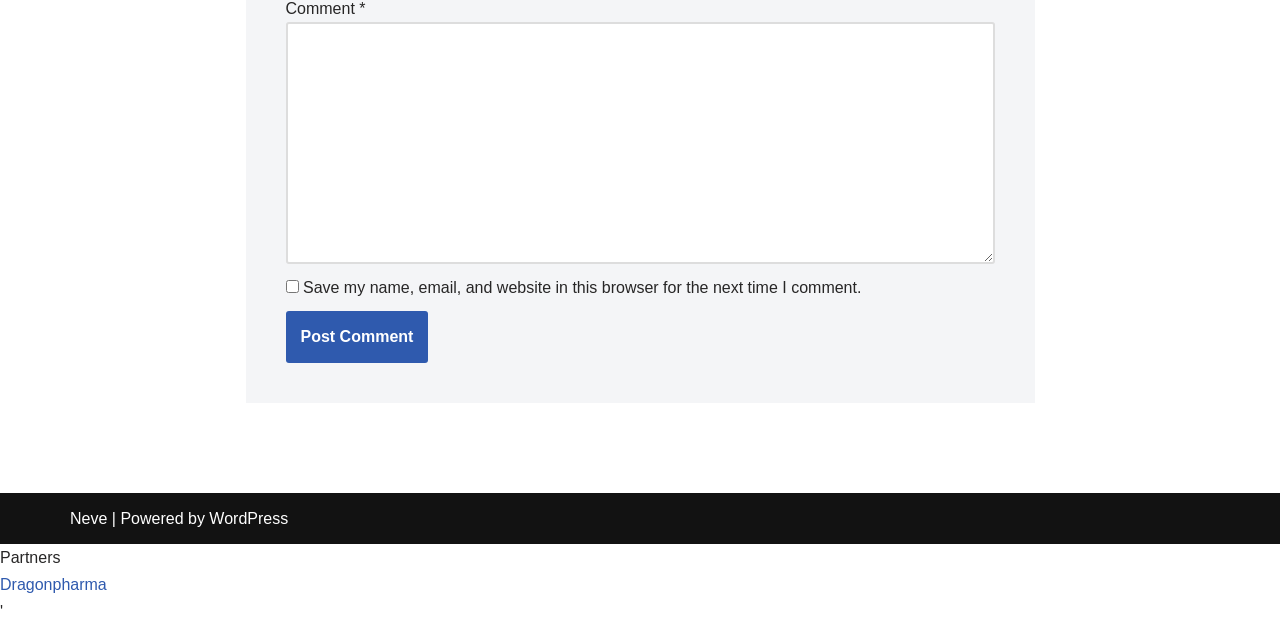Answer the question below using just one word or a short phrase: 
What is the purpose of the checkbox?

Save comment info